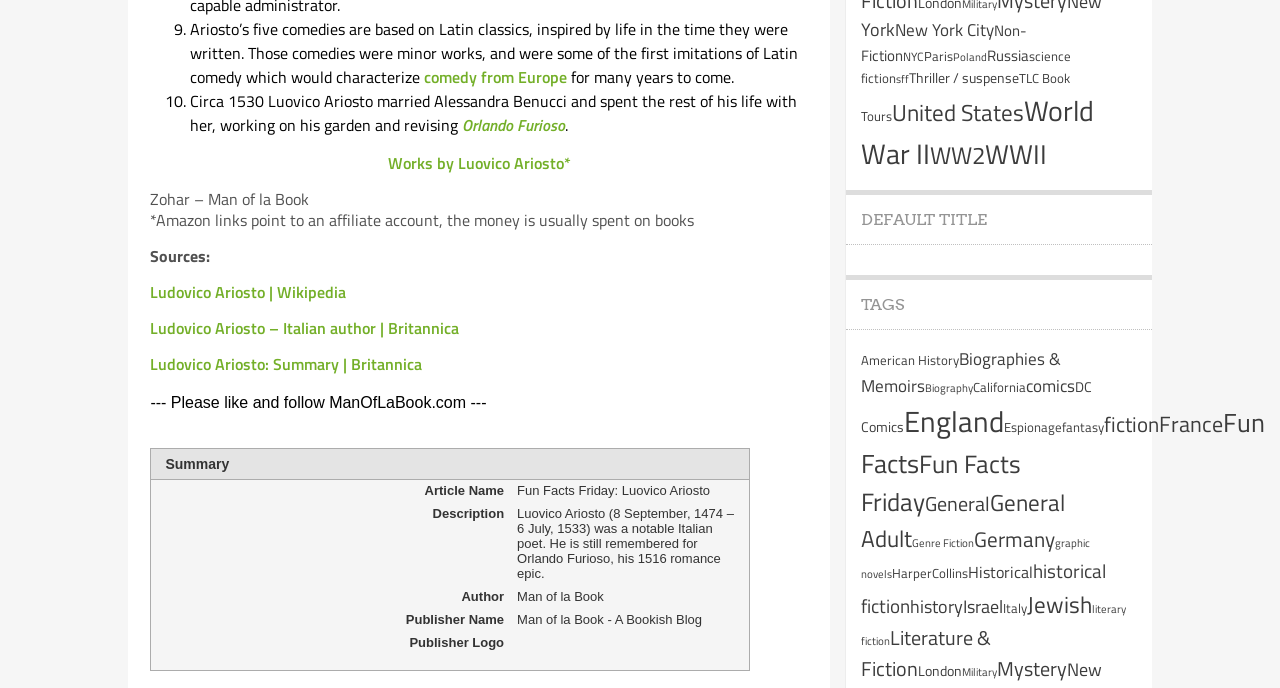What is the name of the author of the article?
From the screenshot, supply a one-word or short-phrase answer.

Man of la Book